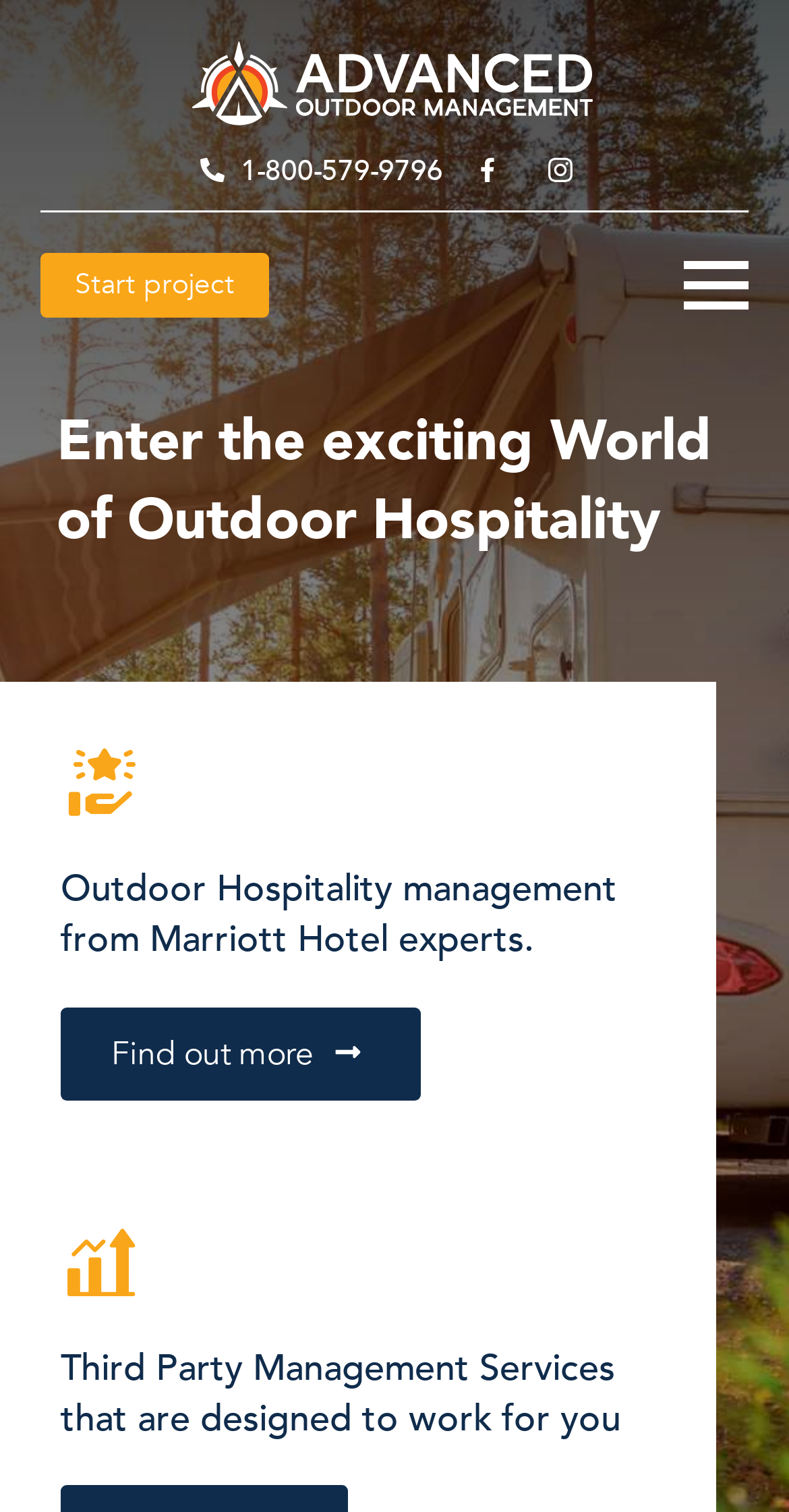What is the purpose of the 'Start project' button?
Please provide a full and detailed response to the question.

I inferred the purpose of the button by looking at its text content 'Start project' and its location at [0.051, 0.168, 0.341, 0.21] on the webpage. The button is likely used to initiate a project related to outdoor hospitality management.